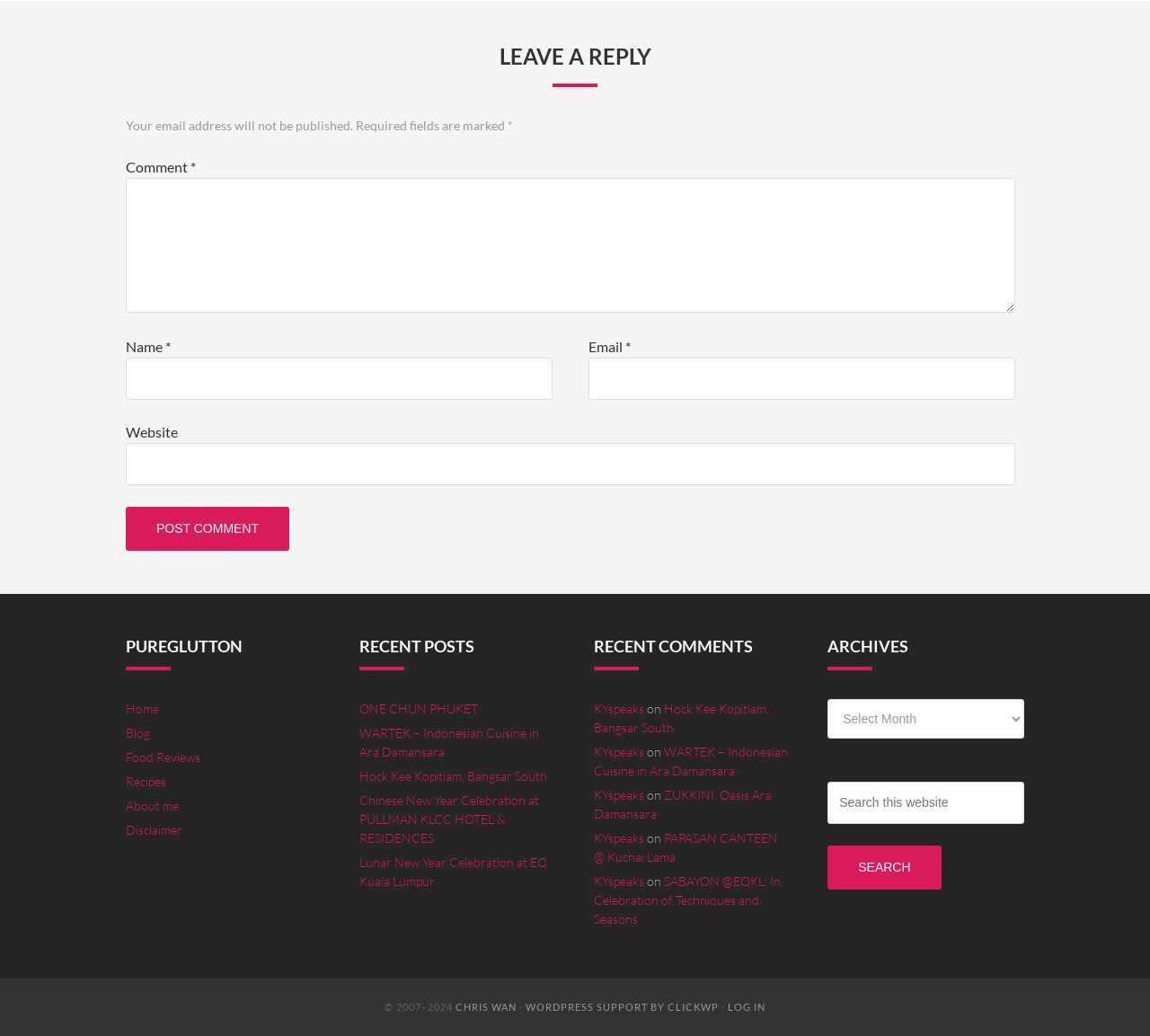Please find the bounding box for the following UI element description. Provide the coordinates in (top-left x, top-left y, bottom-right x, bottom-right y) format, with values between 0 and 1: Disclaimer

[0.109, 0.794, 0.159, 0.808]